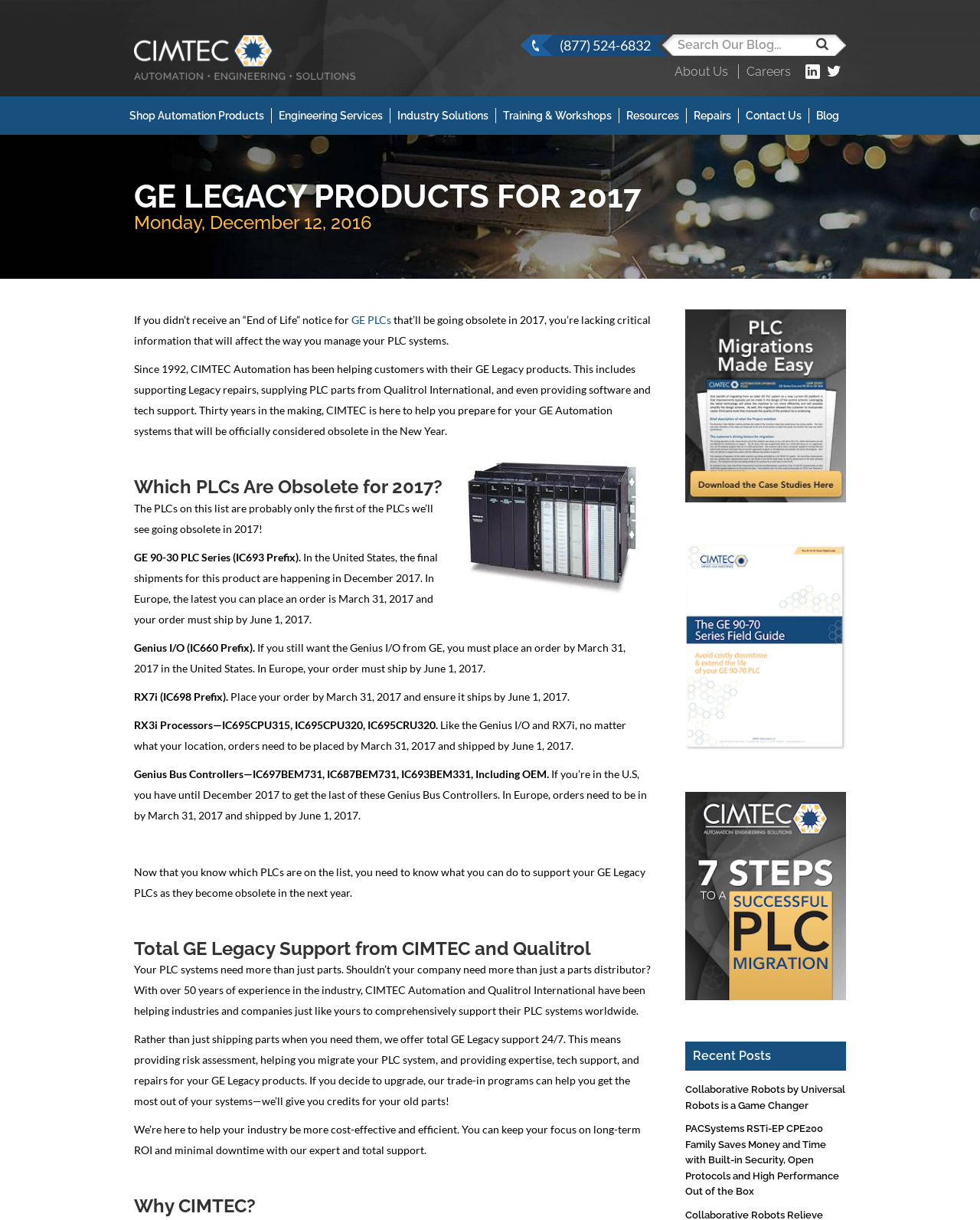Create a full and detailed caption for the entire webpage.

This webpage is about CIMTEC Automation's blog, specifically focusing on GE Legacy products for 2017. At the top, there is a logo and a phone number "(877) 524-6832" on the right side. Below the logo, there is a search bar with a magnifying glass icon. On the top-right corner, there are several social media links and a link to "About Us", "Careers", and other pages.

The main content of the webpage is divided into several sections. The first section has a heading "GE LEGACY PRODUCTS FOR 2017" and a subheading "Monday, December 12, 2016". Below the heading, there is a paragraph of text discussing the importance of knowing which GE PLCs will be obsolete in 2017. 

The next section has a heading "Which PLCs Are Obsolete for 2017?" and lists several PLCs that will be obsolete, including GE 90-30 PLC Series, Genius I/O, RX7i, RX3i Processors, and Genius Bus Controllers. Each PLC has a brief description of its final shipment dates.

The following section has a heading "Total GE Legacy Support from CIMTEC and Qualitrol" and discusses how CIMTEC Automation and Qualitrol International can provide comprehensive support for GE Legacy PLCs, including risk assessment, migration, expertise, tech support, and repairs.

The final section has a heading "Why CIMTEC?" and highlights the benefits of choosing CIMTEC for GE Legacy support.

On the right side of the webpage, there is a sidebar with a heading "Recent Posts" and lists two recent blog posts. Below the recent posts, there are several links to other pages, including "sidebar" and two empty links. There is also an image in the sidebar.